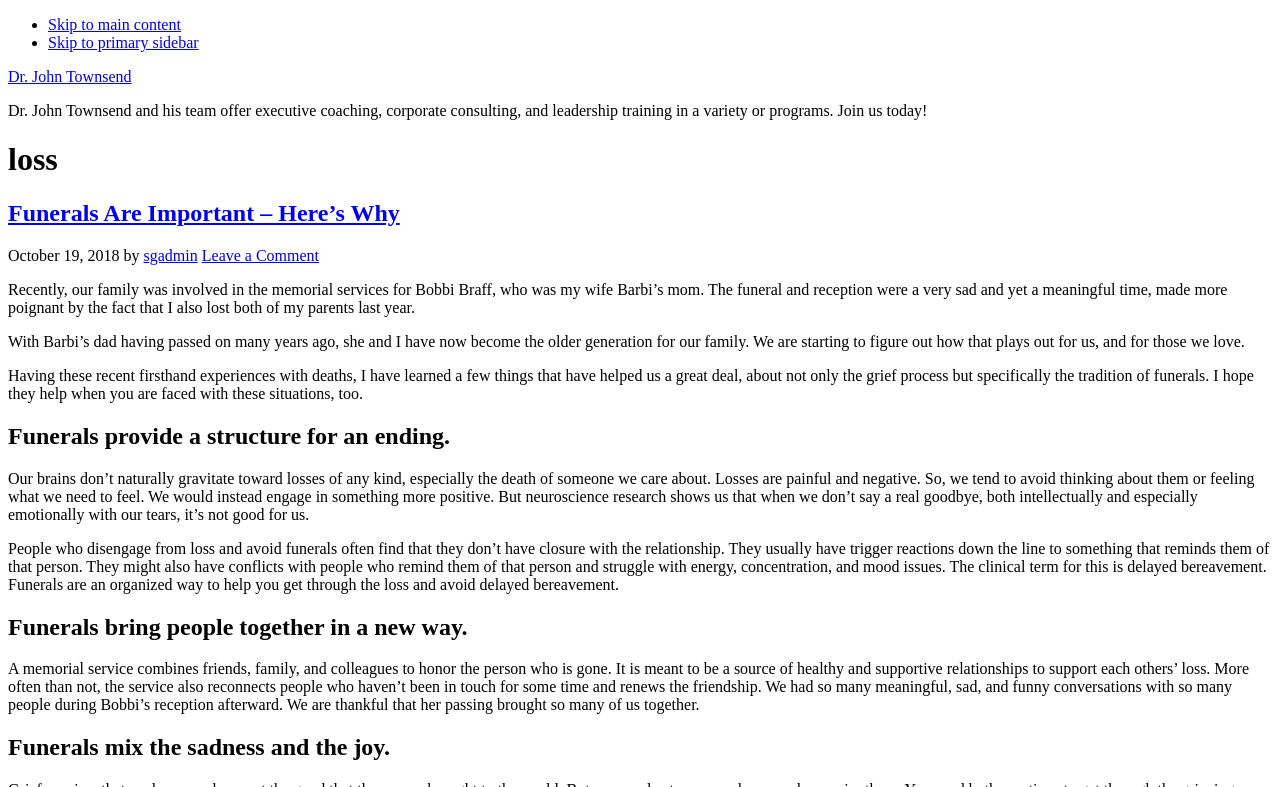Give the bounding box coordinates for the element described as: "Skip to primary sidebar".

[0.038, 0.043, 0.155, 0.065]